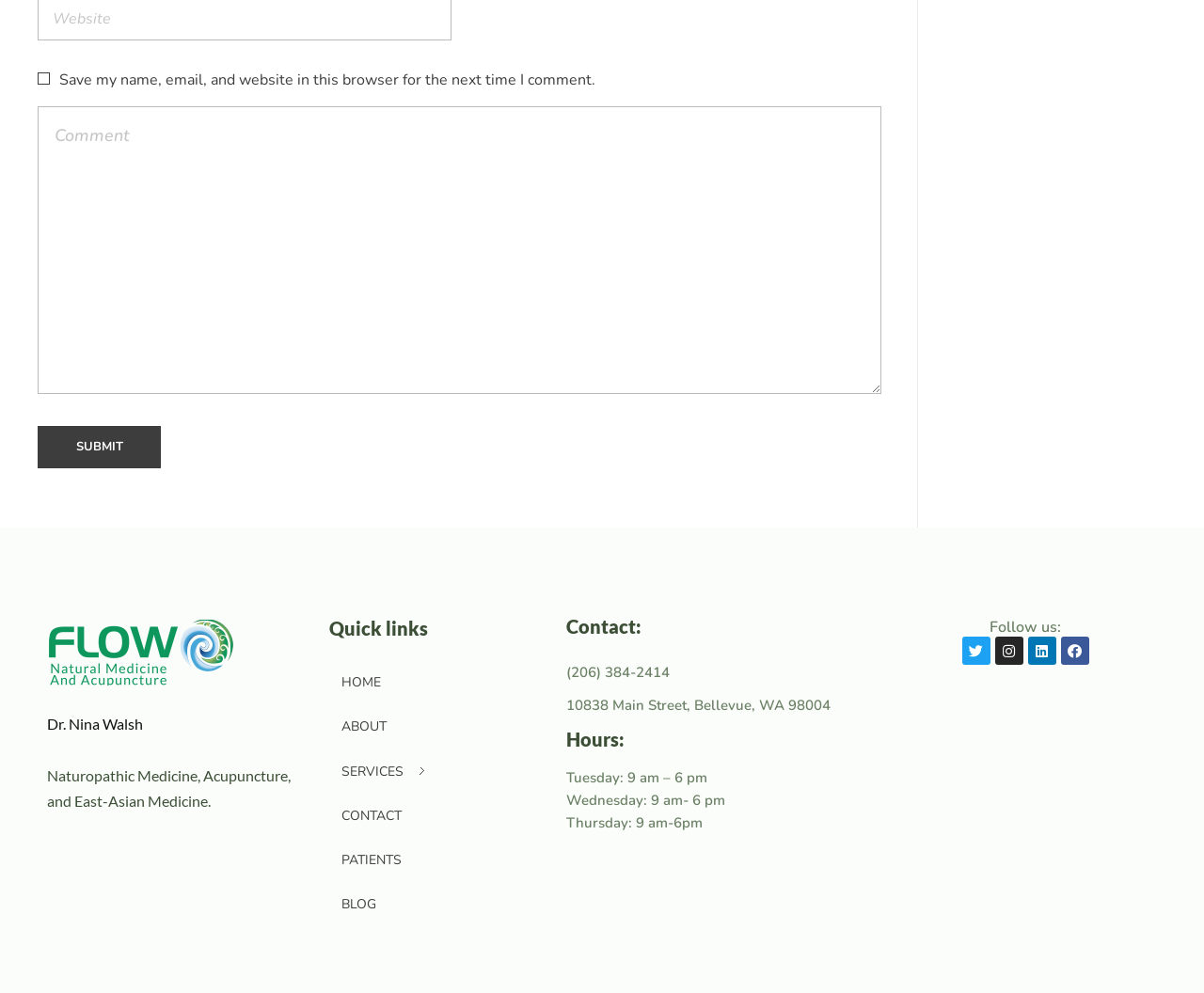What is the name of the doctor?
Answer the question with just one word or phrase using the image.

Dr. Nina Walsh